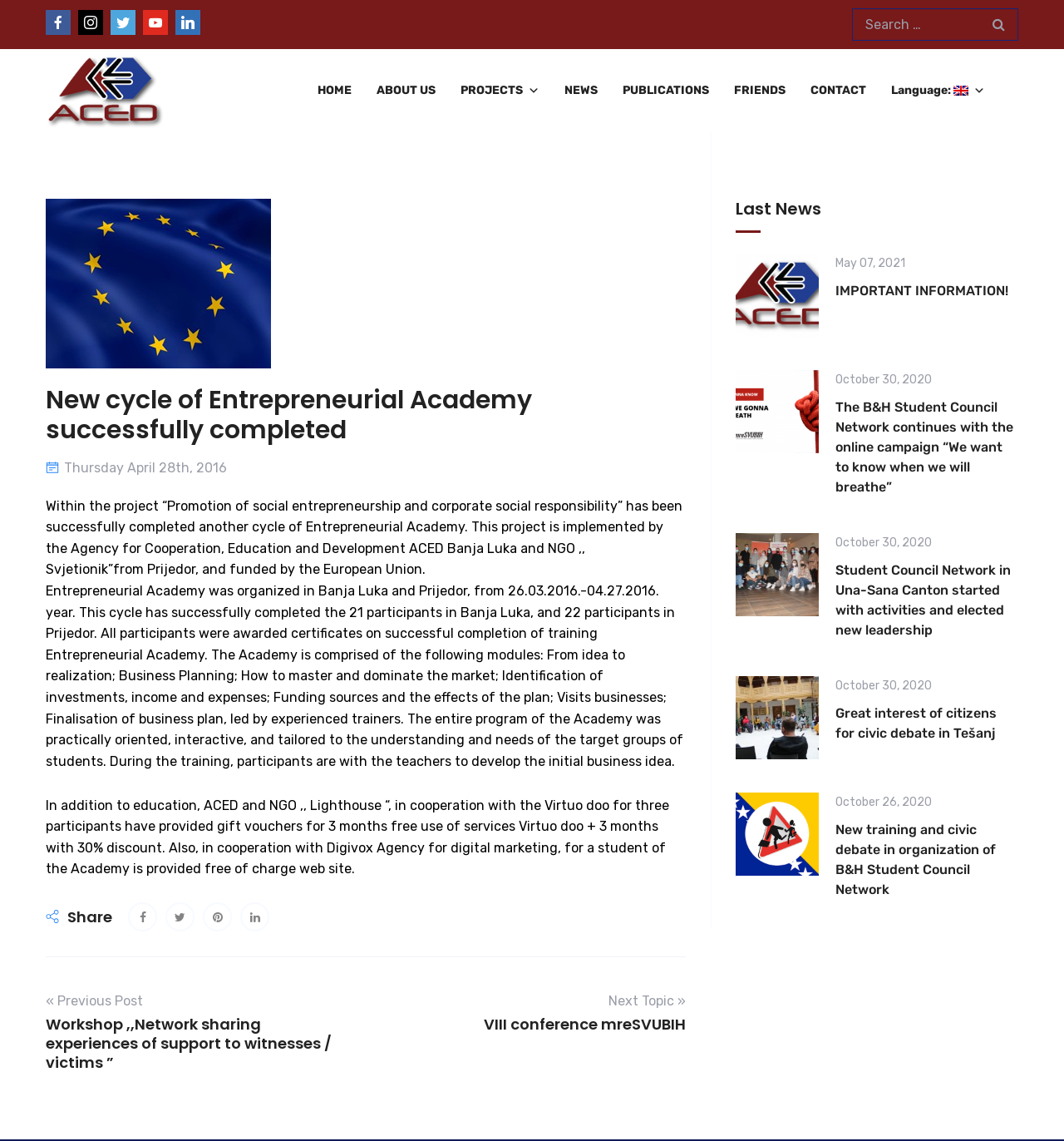Please identify the bounding box coordinates of the area I need to click to accomplish the following instruction: "Share the post".

[0.063, 0.796, 0.105, 0.811]